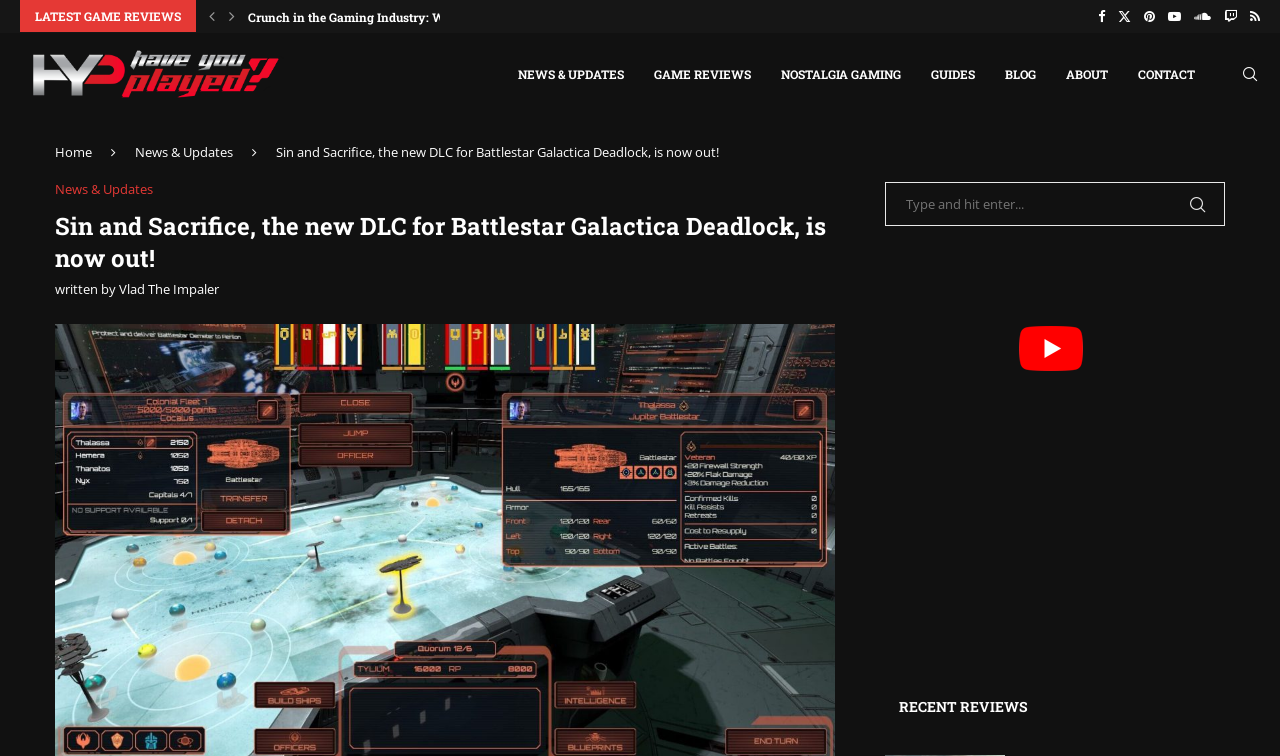Find the bounding box coordinates of the clickable element required to execute the following instruction: "Click on the 'Previous slide' button". Provide the coordinates as four float numbers between 0 and 1, i.e., [left, top, right, bottom].

[0.159, 0.0, 0.172, 0.042]